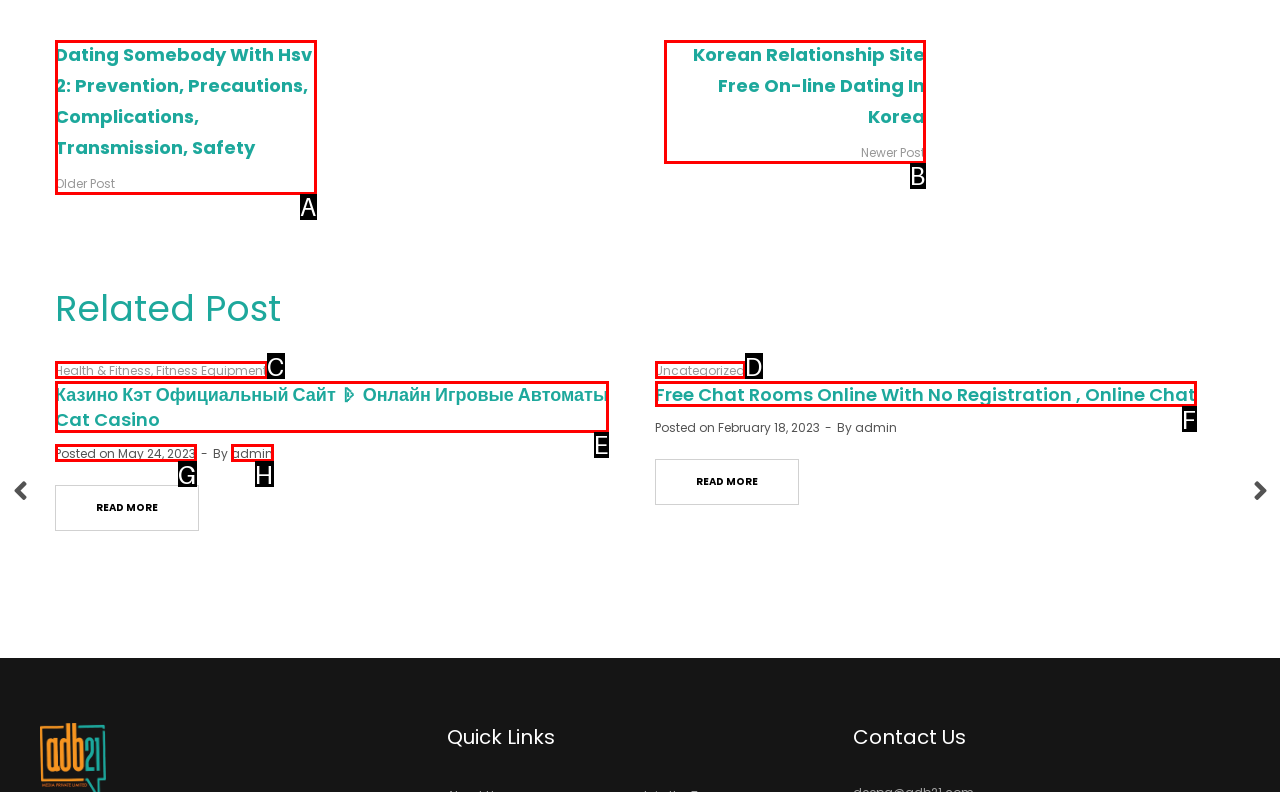Figure out which option to click to perform the following task: Click the 'Казино Кэт Официальный Сайт' link
Provide the letter of the correct option in your response.

E